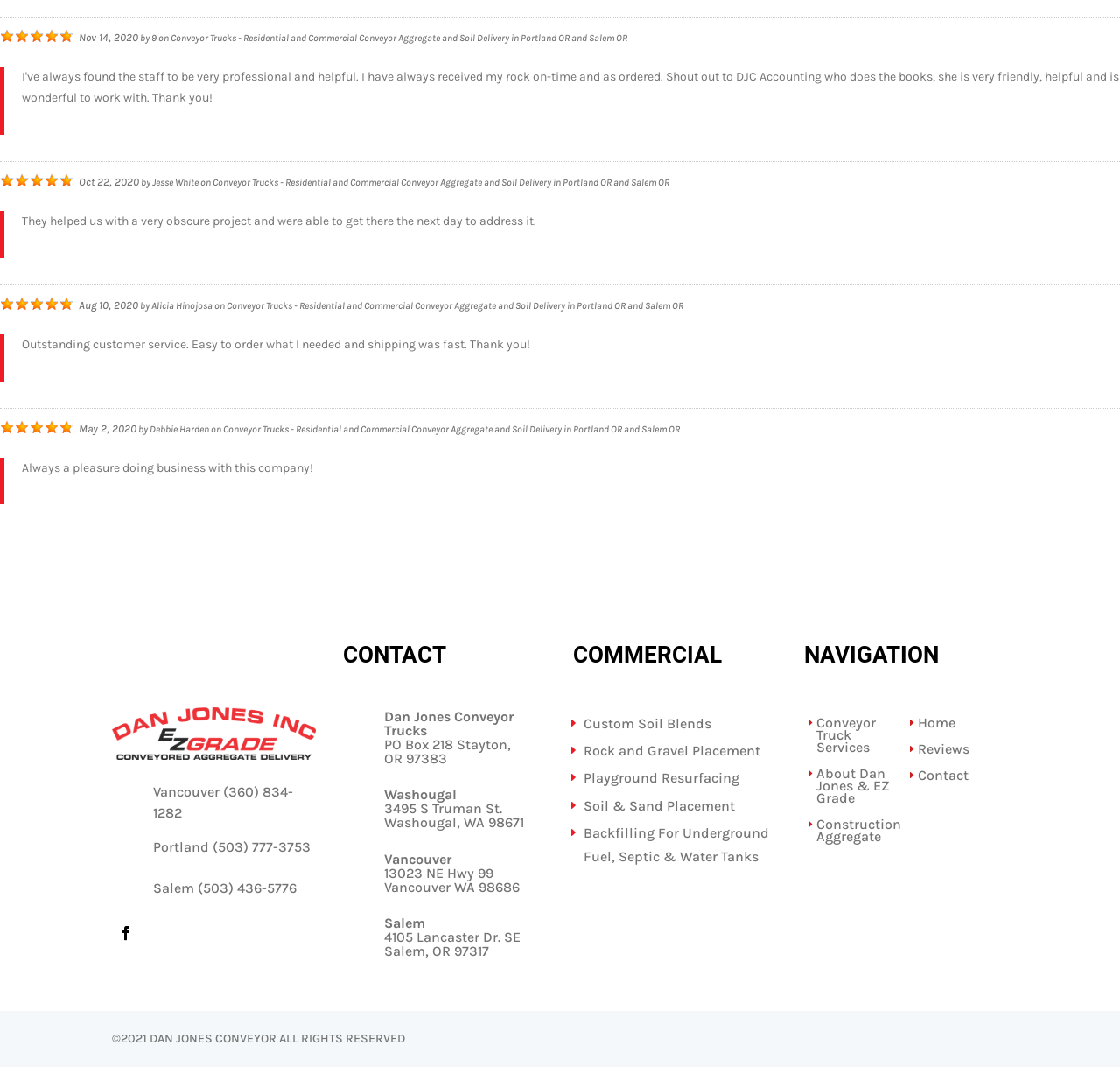Determine the bounding box for the HTML element described here: "Reviews". The coordinates should be given as [left, top, right, bottom] with each number being a float between 0 and 1.

[0.82, 0.696, 0.866, 0.714]